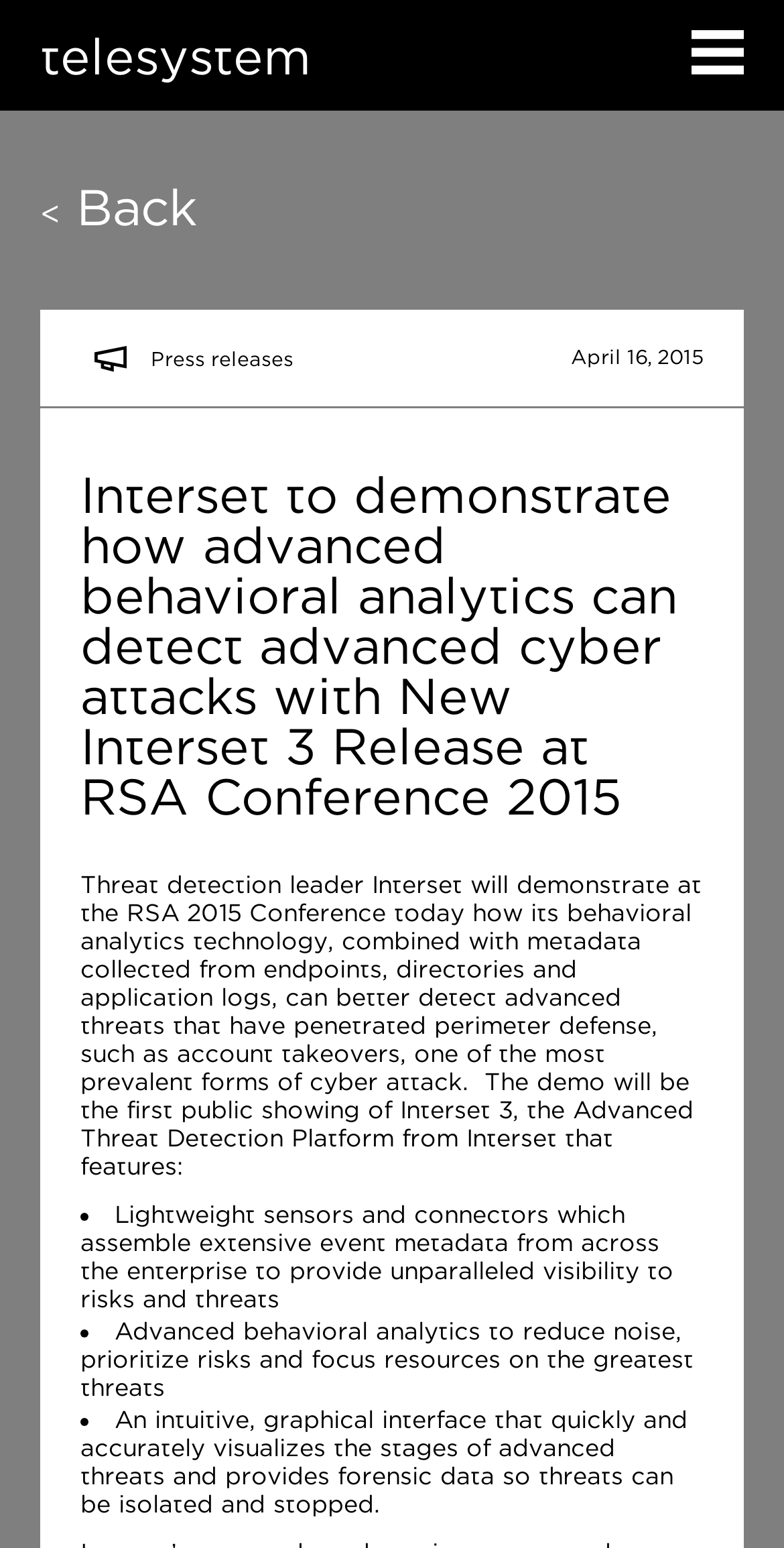What is the date of the press release?
Can you provide a detailed and comprehensive answer to the question?

I found the date of the press release by looking at the StaticText element with the content 'April 16, 2015' which is located at the top of the webpage.